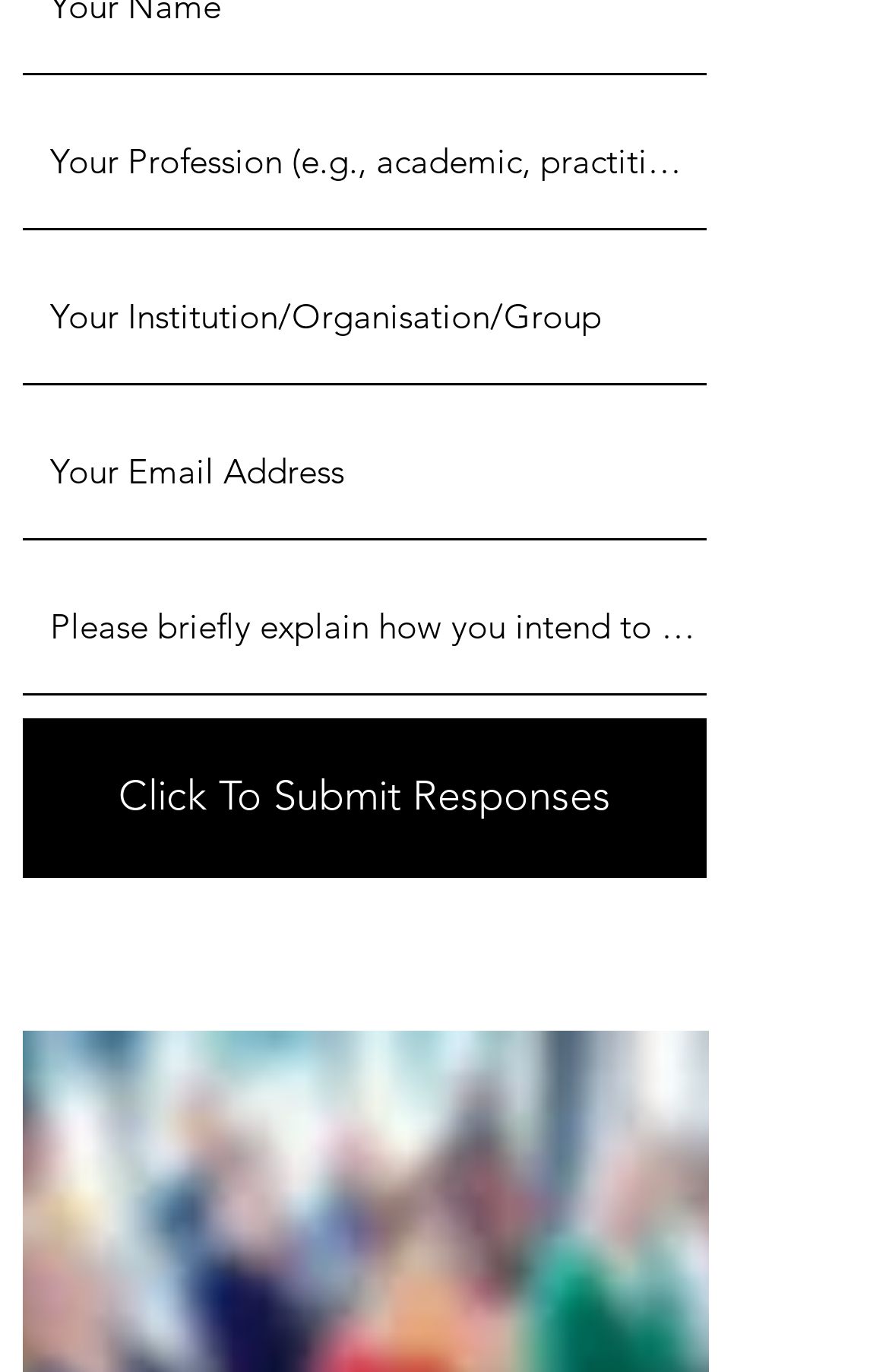Locate the bounding box of the UI element defined by this description: "aria-label="Your Institution/Organisation/Group" name="your-institution/organisation/group" placeholder="Your Institution/Organisation/Group"". The coordinates should be given as four float numbers between 0 and 1, formatted as [left, top, right, bottom].

[0.026, 0.184, 0.795, 0.281]